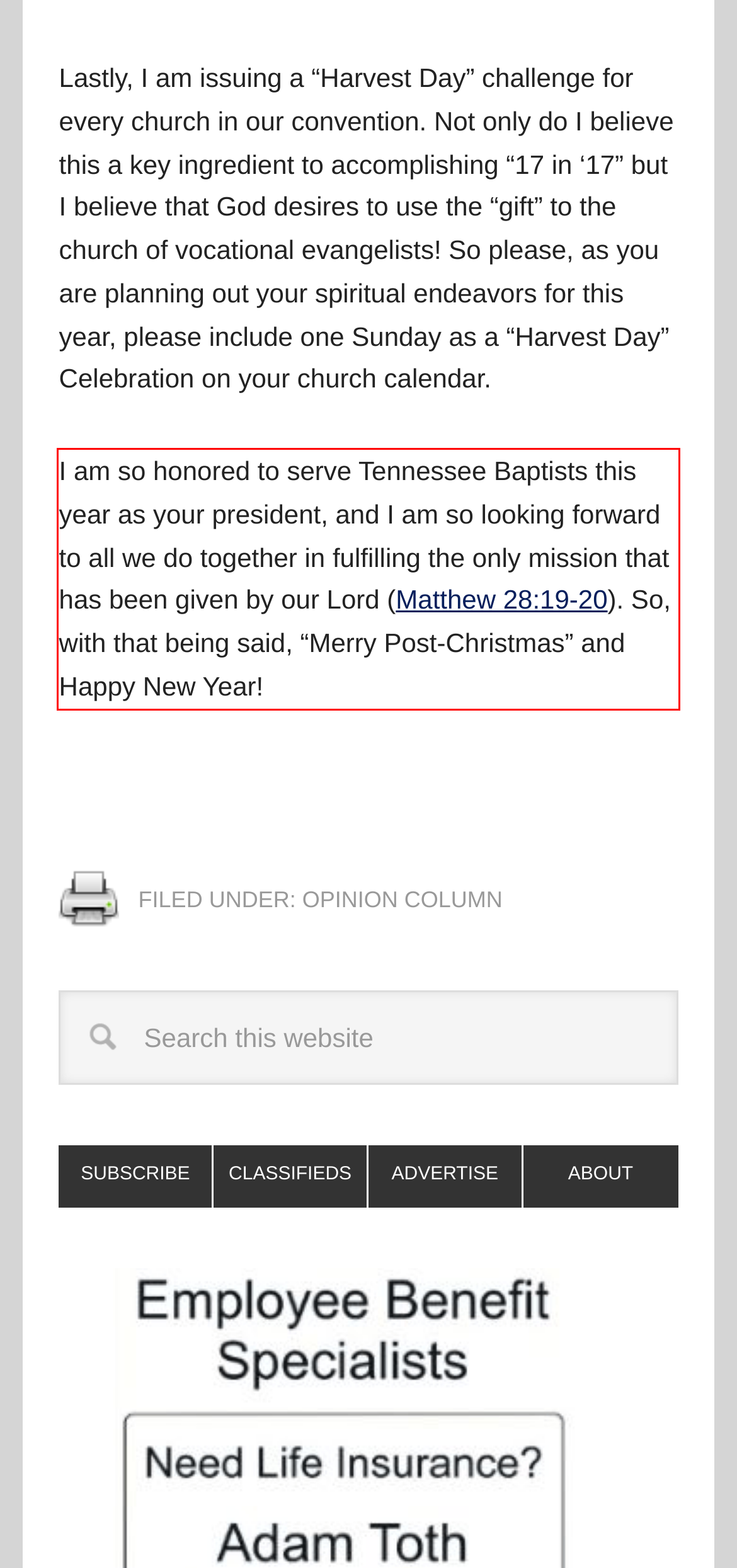There is a UI element on the webpage screenshot marked by a red bounding box. Extract and generate the text content from within this red box.

I am so honored to serve Tennessee Baptists this year as your president, and I am so looking forward to all we do together in fulfilling the only mission that has been given by our Lord (Matthew 28:19-20). So, with that being said, “Merry Post-Christmas” and Happy New Year!